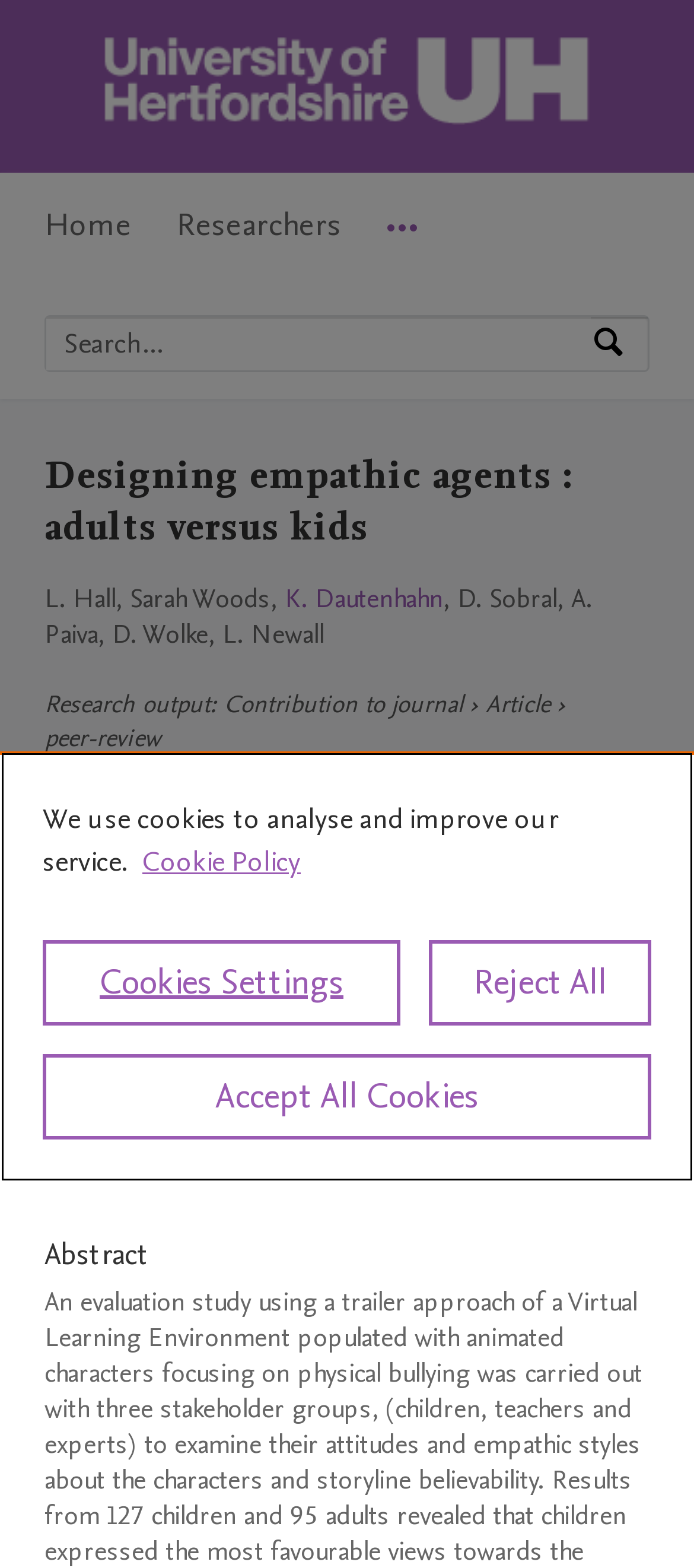Identify the bounding box coordinates for the UI element described as: "Overview". The coordinates should be provided as four floats between 0 and 1: [left, top, right, bottom].

[0.064, 0.657, 0.279, 0.731]